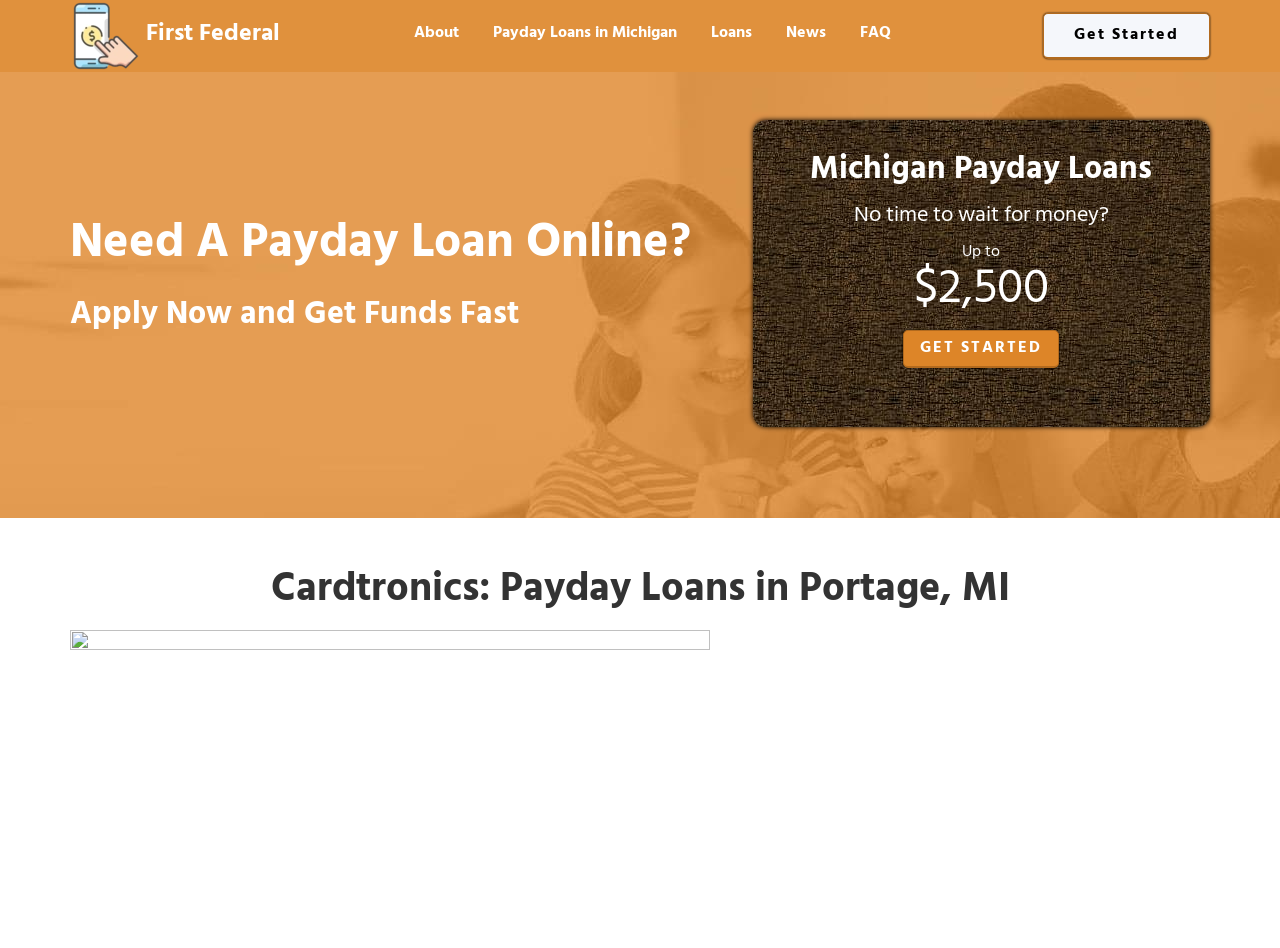Using the webpage screenshot, locate the HTML element that fits the following description and provide its bounding box: "Loans".

[0.544, 0.016, 0.599, 0.054]